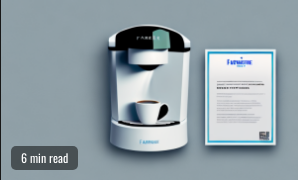Is there a document beside the coffee maker?
Using the information from the image, provide a comprehensive answer to the question.

The image shows a document placed beside the Farberware K-cup coffee maker, which appears to contain usage instructions or troubleshooting tips for the device.